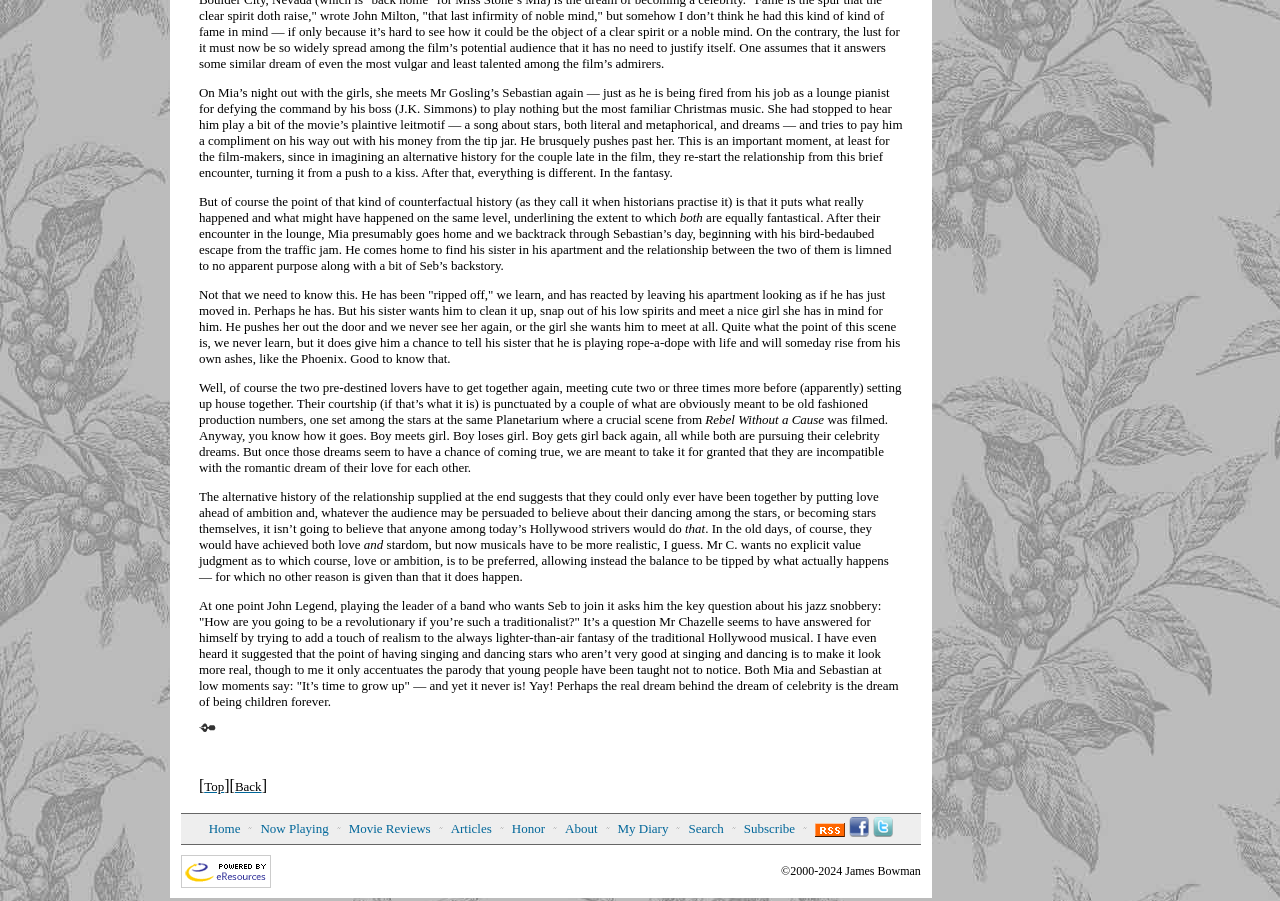What is the setting of a crucial scene in the movie? Based on the screenshot, please respond with a single word or phrase.

A planetarium